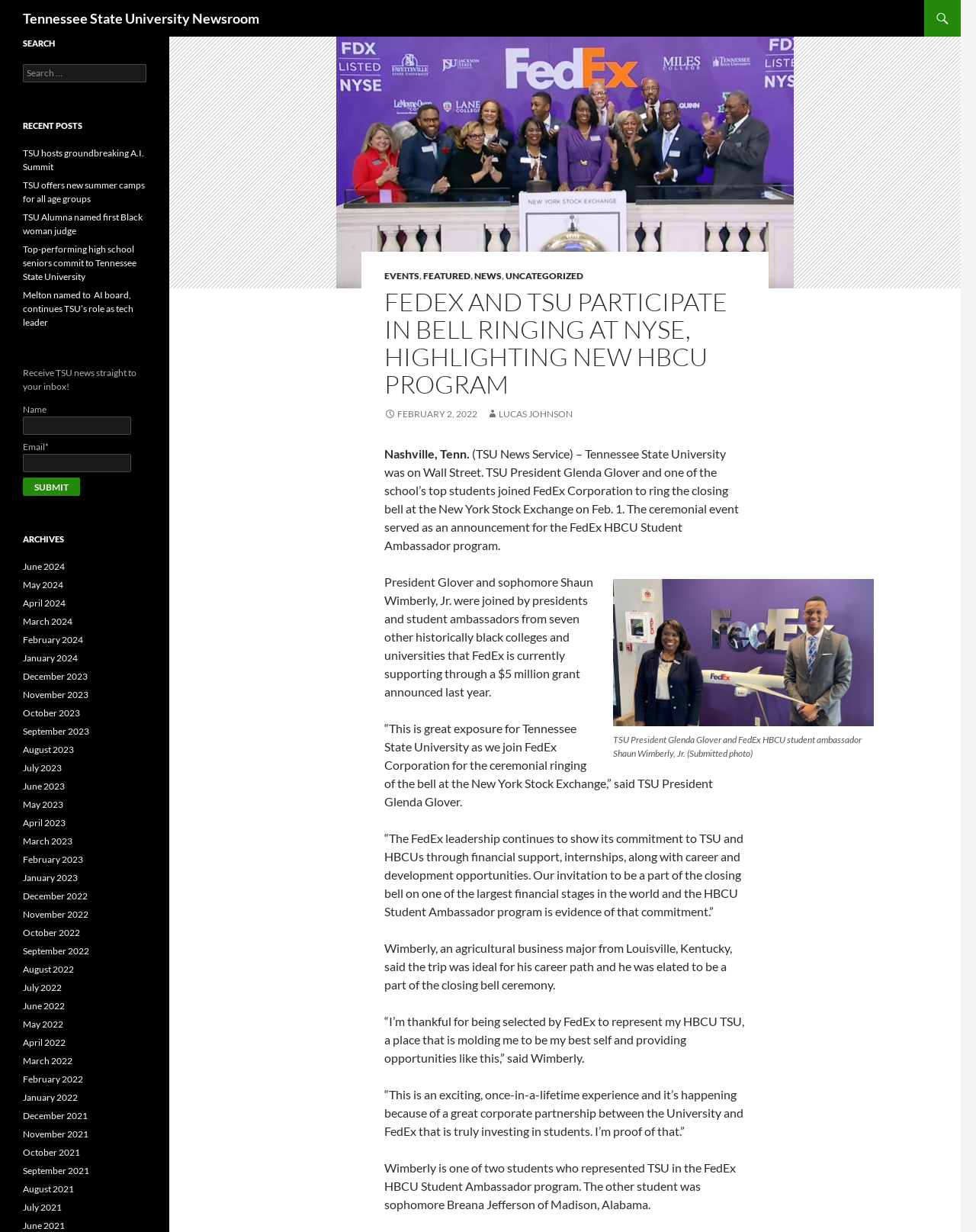Identify the bounding box coordinates of the area that should be clicked in order to complete the given instruction: "Subscribe to TSU news". The bounding box coordinates should be four float numbers between 0 and 1, i.e., [left, top, right, bottom].

[0.023, 0.388, 0.082, 0.403]